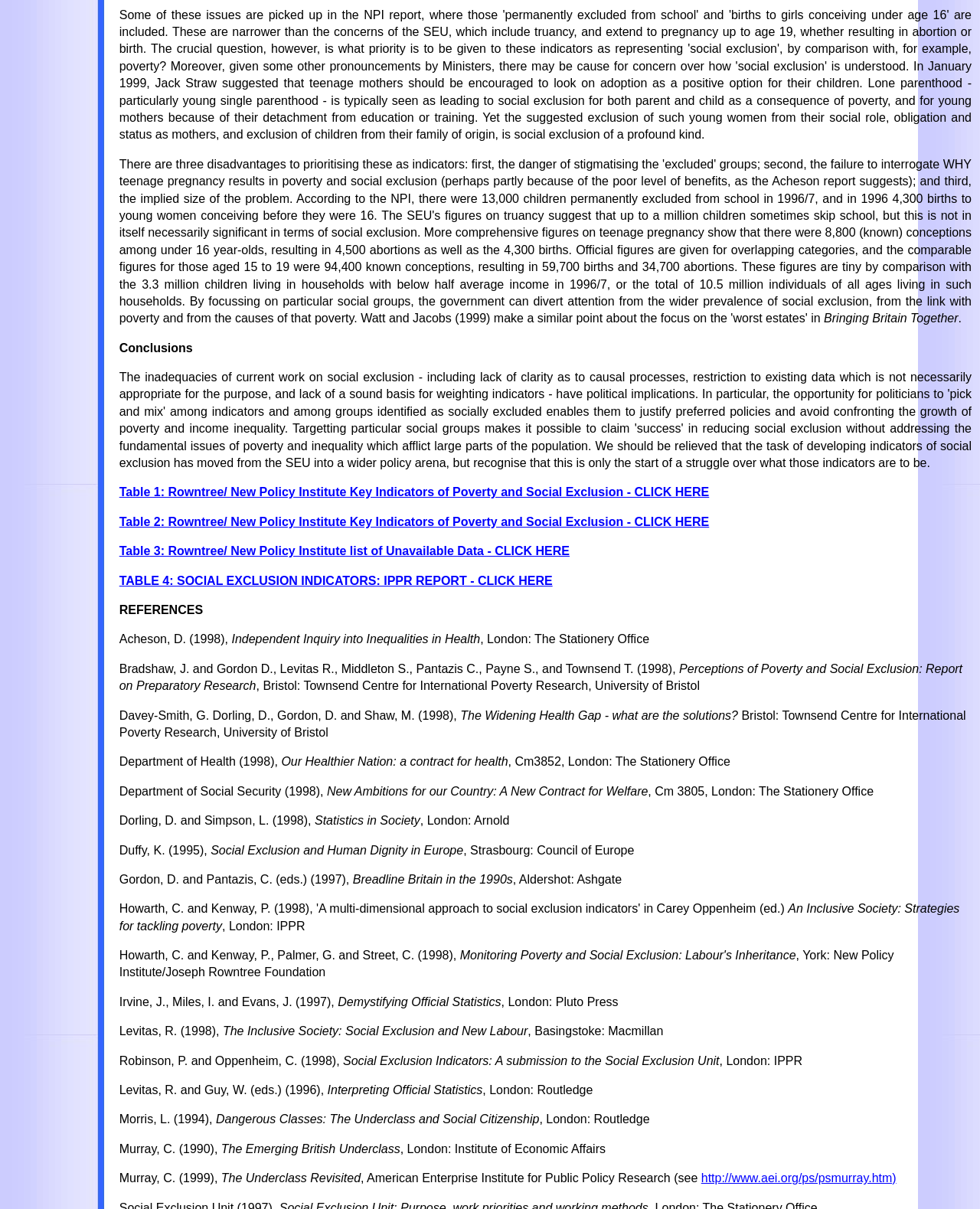How many tables are mentioned on this webpage?
Please give a detailed and thorough answer to the question, covering all relevant points.

I counted the number of links to tables on the webpage, and there are four links to tables: Table 1, Table 2, Table 3, and Table 4. These tables are related to poverty and social exclusion indicators.